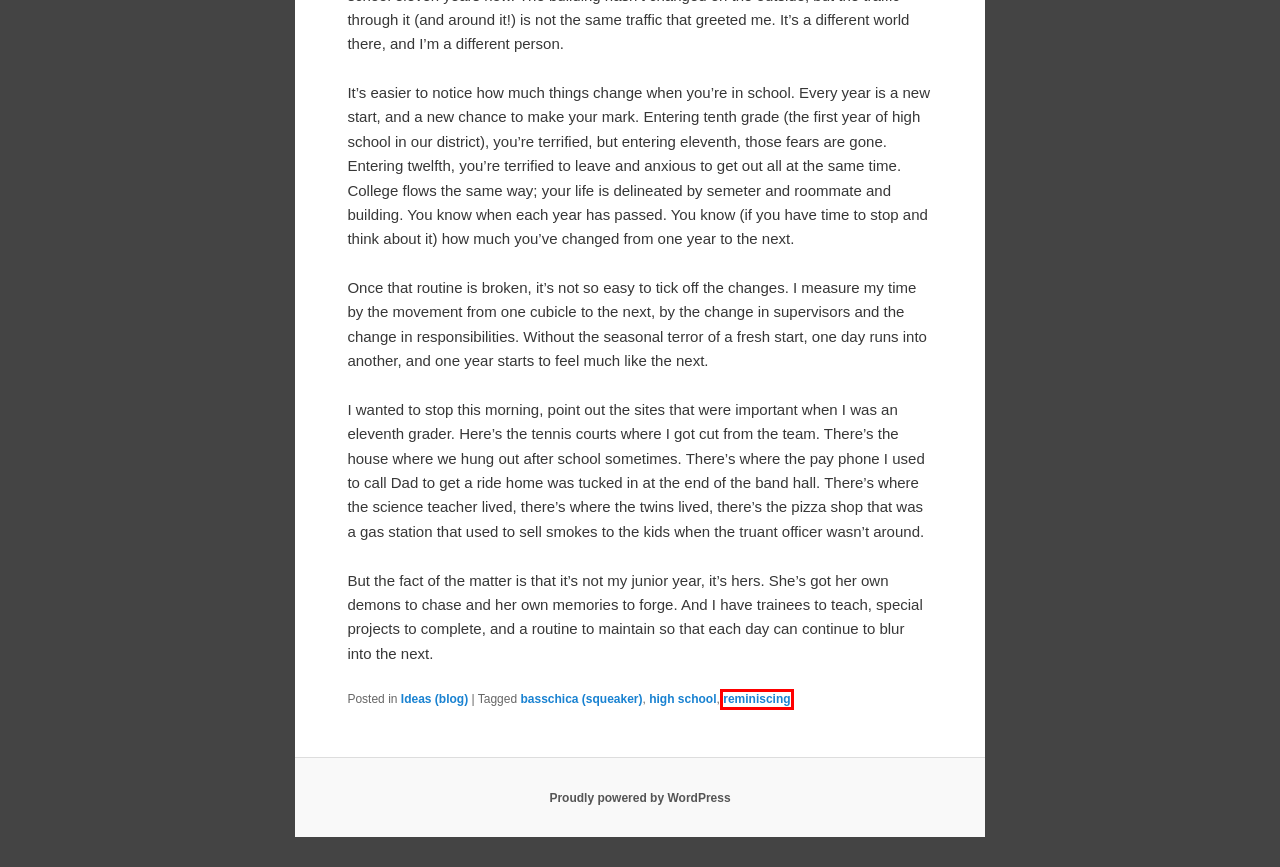After examining the screenshot of a webpage with a red bounding box, choose the most accurate webpage description that corresponds to the new page after clicking the element inside the red box. Here are the candidates:
A. reminiscing | kirabug's idea files archive
B. Archives Index | kirabug's idea files archive
C. Tools | kirabug's idea files archive
D. basschica (squeaker) | kirabug's idea files archive
E. Ideas (blog) | kirabug's idea files archive
F. Blog Tool, Publishing Platform, and CMS – WordPress.org
G. kirabug's idea files archive | Comics. Blog. Babble.
H. Today is a new beginning for someone, just not for me. | kirabug's idea files archive

A